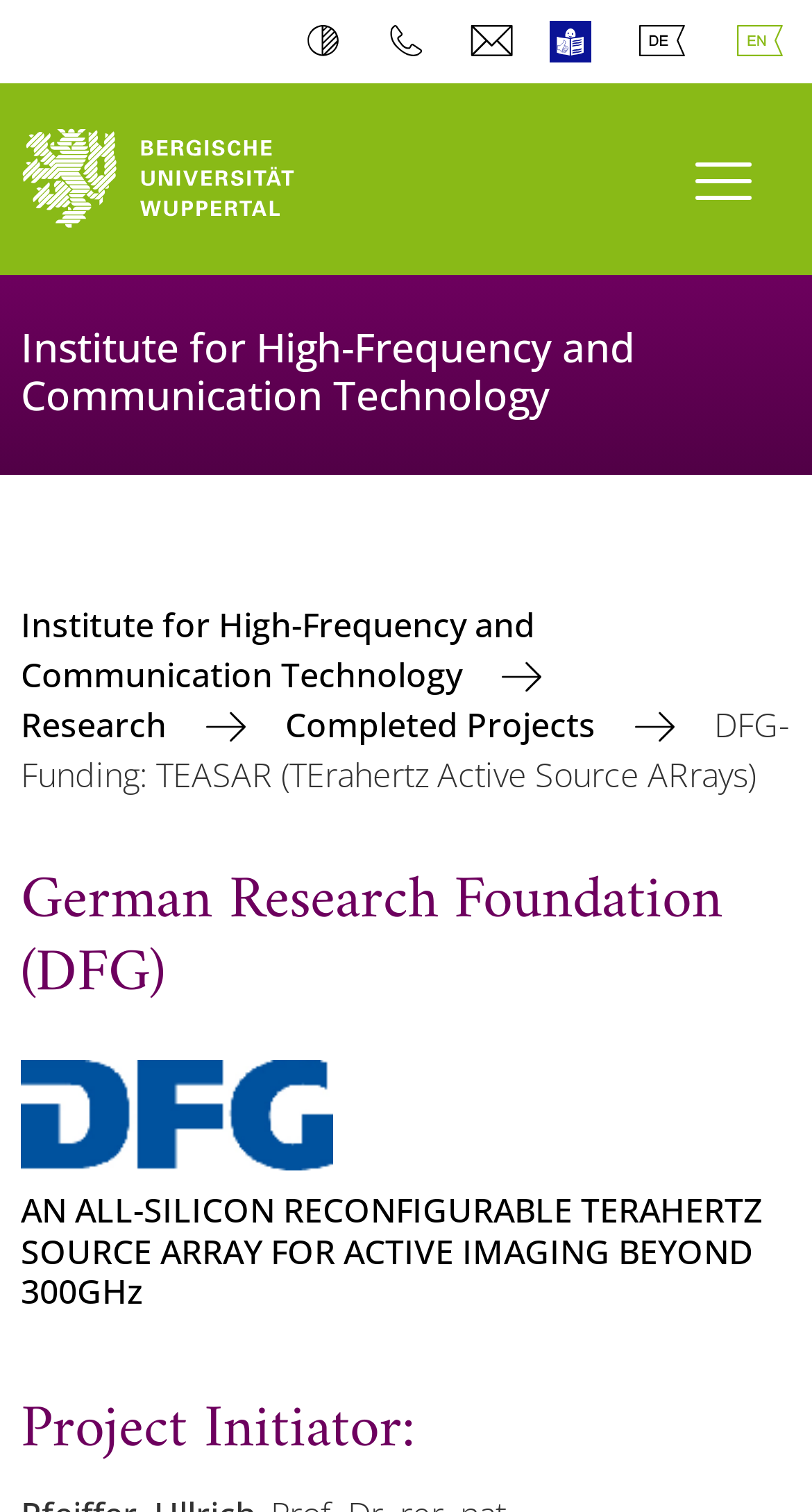Identify the bounding box coordinates for the UI element mentioned here: "Contrast". Provide the coordinates as four float values between 0 and 1, i.e., [left, top, right, bottom].

[0.376, 0.0, 0.44, 0.055]